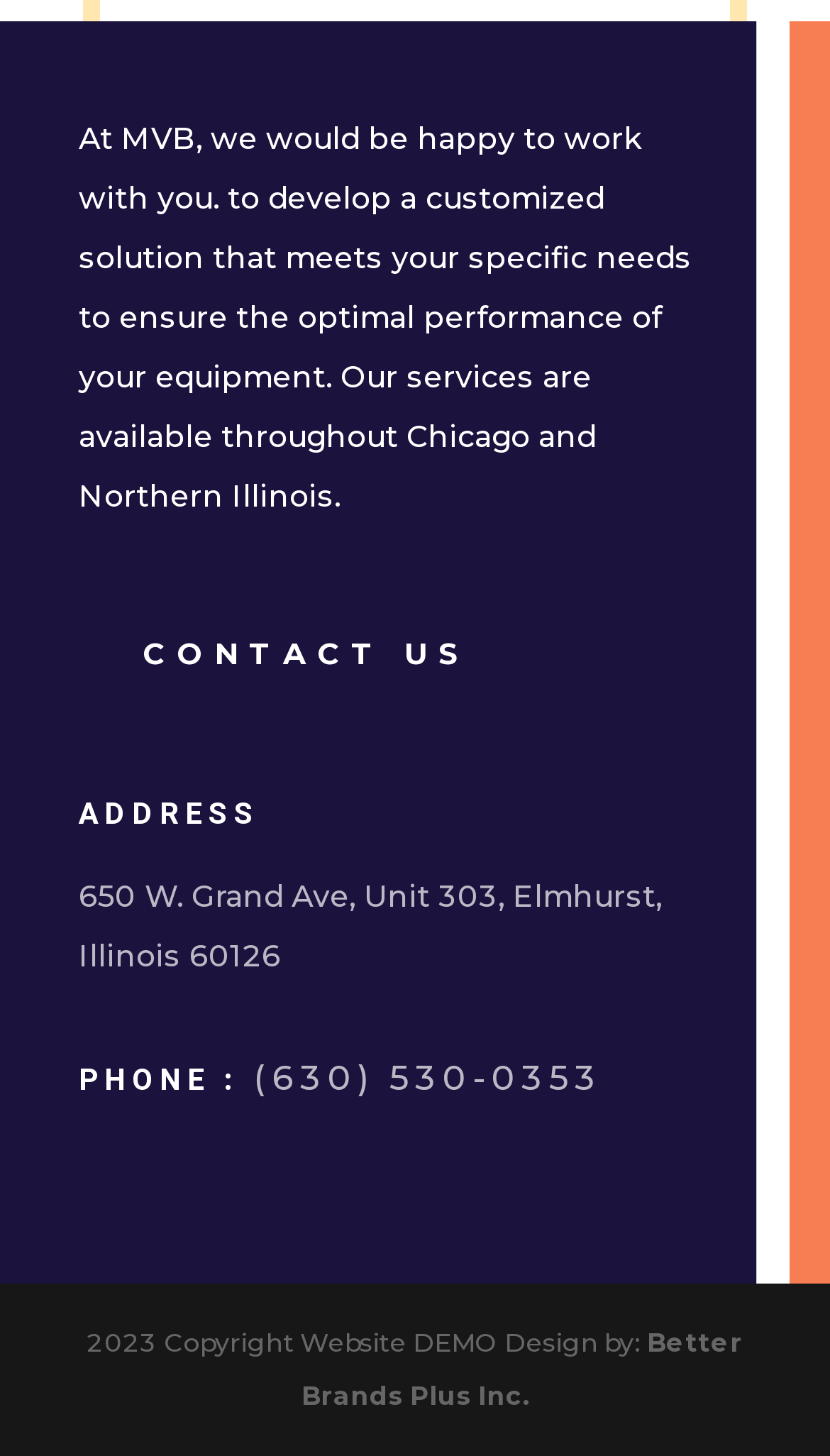Find the UI element described as: "(630) 530-0353" and predict its bounding box coordinates. Ensure the coordinates are four float numbers between 0 and 1, [left, top, right, bottom].

[0.305, 0.727, 0.726, 0.754]